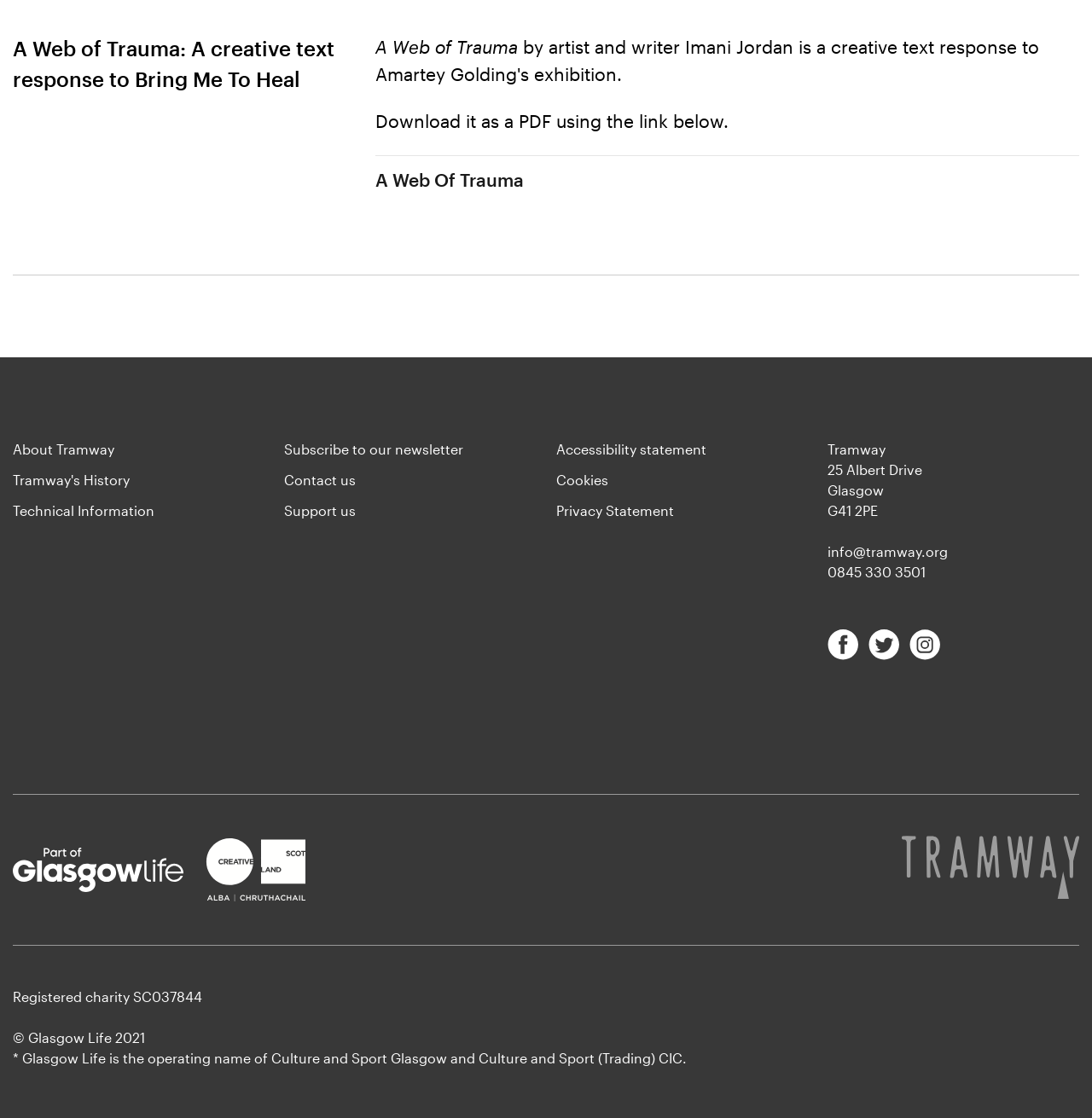Given the webpage screenshot and the description, determine the bounding box coordinates (top-left x, top-left y, bottom-right x, bottom-right y) that define the location of the UI element matching this description: Subscribe to our newsletter

[0.261, 0.394, 0.425, 0.409]